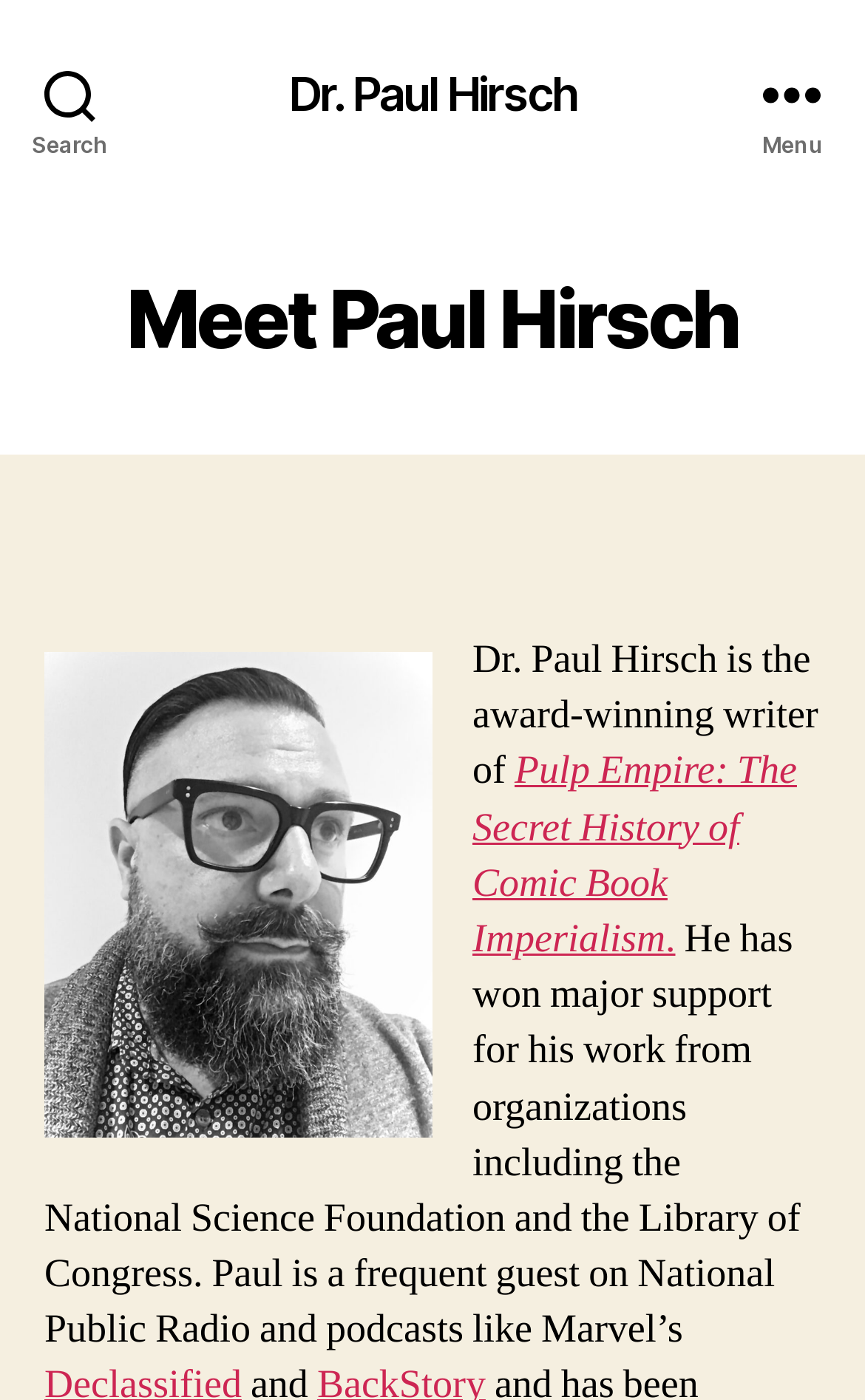Illustrate the webpage thoroughly, mentioning all important details.

The webpage is about Dr. Paul Hirsch, an award-winning writer. At the top left corner, there is a search button. Next to it, in the top center, is a link to Dr. Paul Hirsch's profile. On the top right corner, there is a menu button. 

Below the top section, there is a header section that spans the entire width of the page. Within this section, there is a heading that reads "Meet Paul Hirsch" in the top left area. 

Below the heading, there is a figure, likely an image, that takes up about half of the page's width. Next to the figure, there is a block of text that describes Dr. Paul Hirsch as an award-winning writer of "Pulp Empire: The Secret History of Comic Book Imperialism." 

The text also mentions that Dr. Hirsch has received support from organizations such as the National Science Foundation and the Library of Congress, and that he is a frequent guest on National Public Radio and podcasts like Marvel's. This text block takes up about half of the page's width and is positioned below the figure.